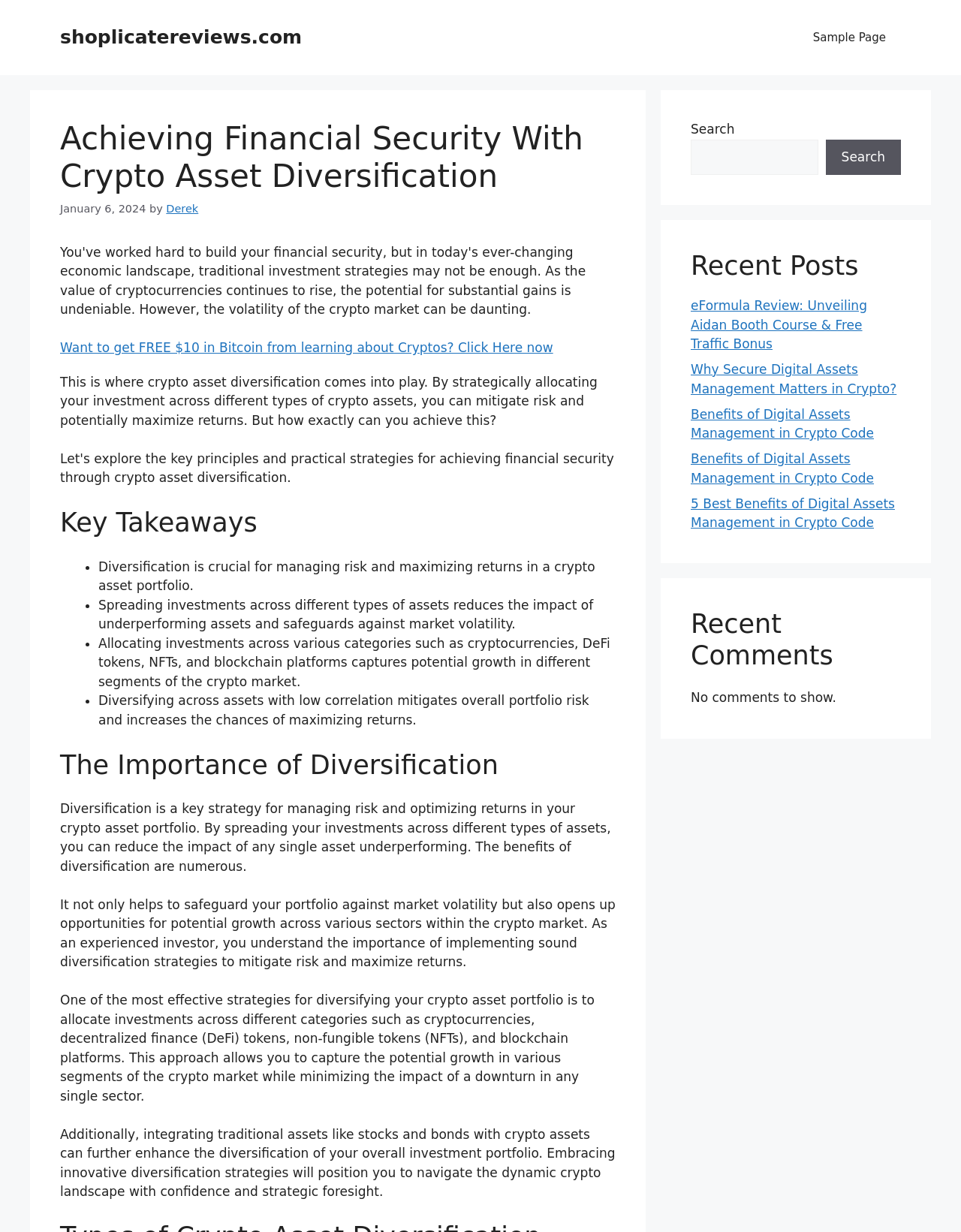What is the benefit of diversifying across assets with low correlation?
Craft a detailed and extensive response to the question.

According to the webpage, diversifying across assets with low correlation mitigates overall portfolio risk and increases the chances of maximizing returns, as stated in the bullet point 'Diversifying across assets with low correlation mitigates overall portfolio risk and increases the chances of maximizing returns'.